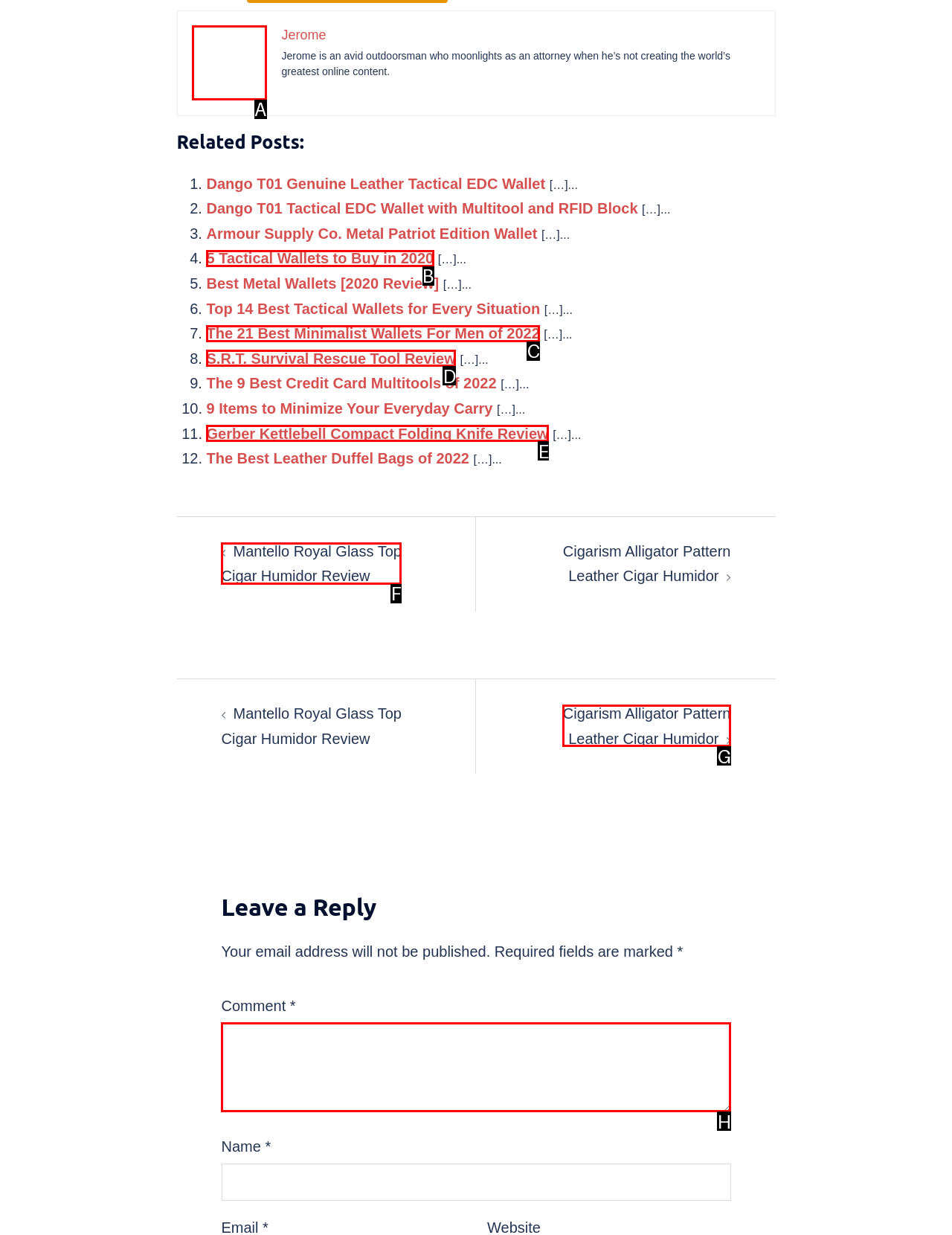Given the task: Call the 24-hour Rescue Line, tell me which HTML element to click on.
Answer with the letter of the correct option from the given choices.

None